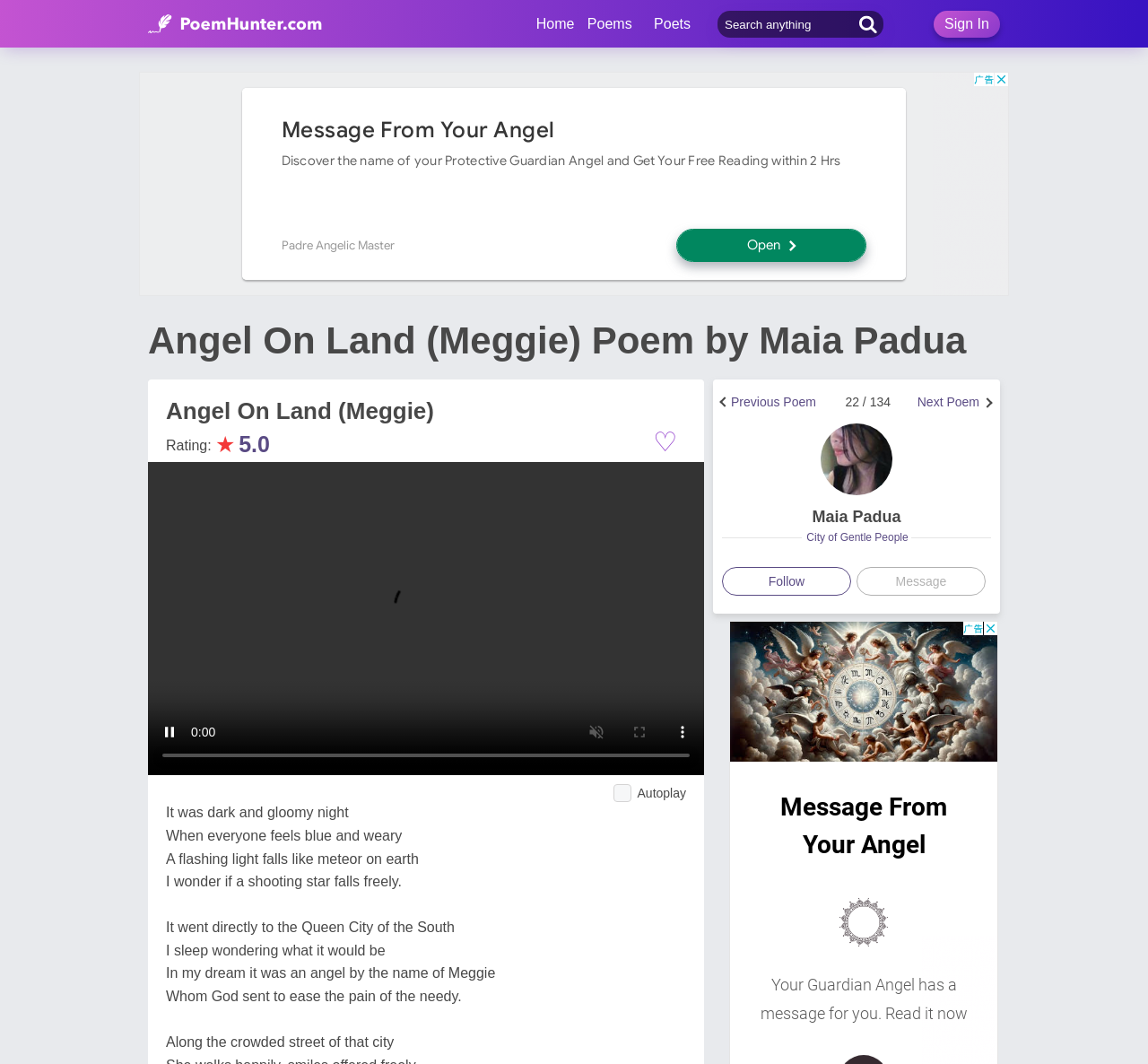Who is the author of the poem?
Look at the screenshot and respond with a single word or phrase.

Maia Padua